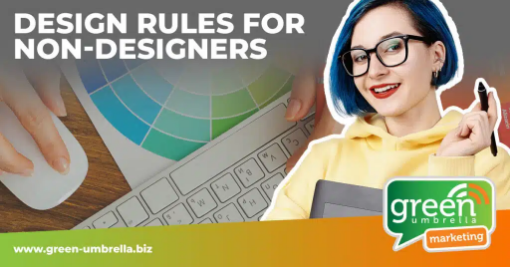Convey all the details present in the image.

The image features a vibrant and informative graphic titled "Design Rules for Non-Designers." It showcases a young woman with blue hair and glasses, smiling confidently while holding a pen, symbolizing creativity and design. In the background, a keyboard and a color palette reflect the tools of design work. The overall design incorporates a professional aesthetic with a warm color gradient, blending shades of green and orange. The logo of "Green Umbrella Marketing" is prominently displayed, emphasizing the brand’s commitment to helping individuals navigate design principles effectively. This image serves as an engaging visual introduction to essential design tips aimed at non-designers, encapsulating the essence of clear and approachable marketing guidance.